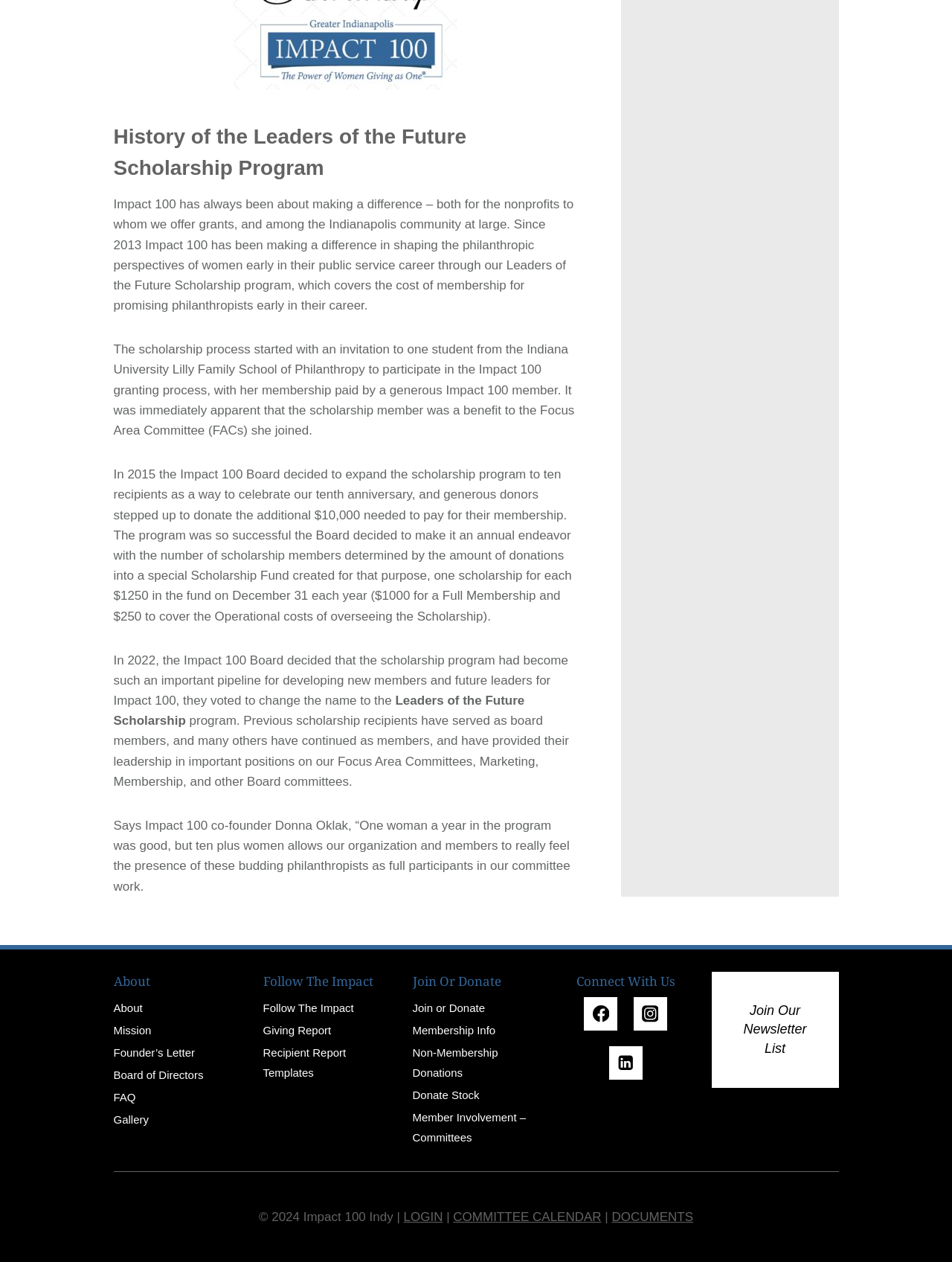Please identify the coordinates of the bounding box for the clickable region that will accomplish this instruction: "Login to the system".

[0.424, 0.959, 0.465, 0.97]